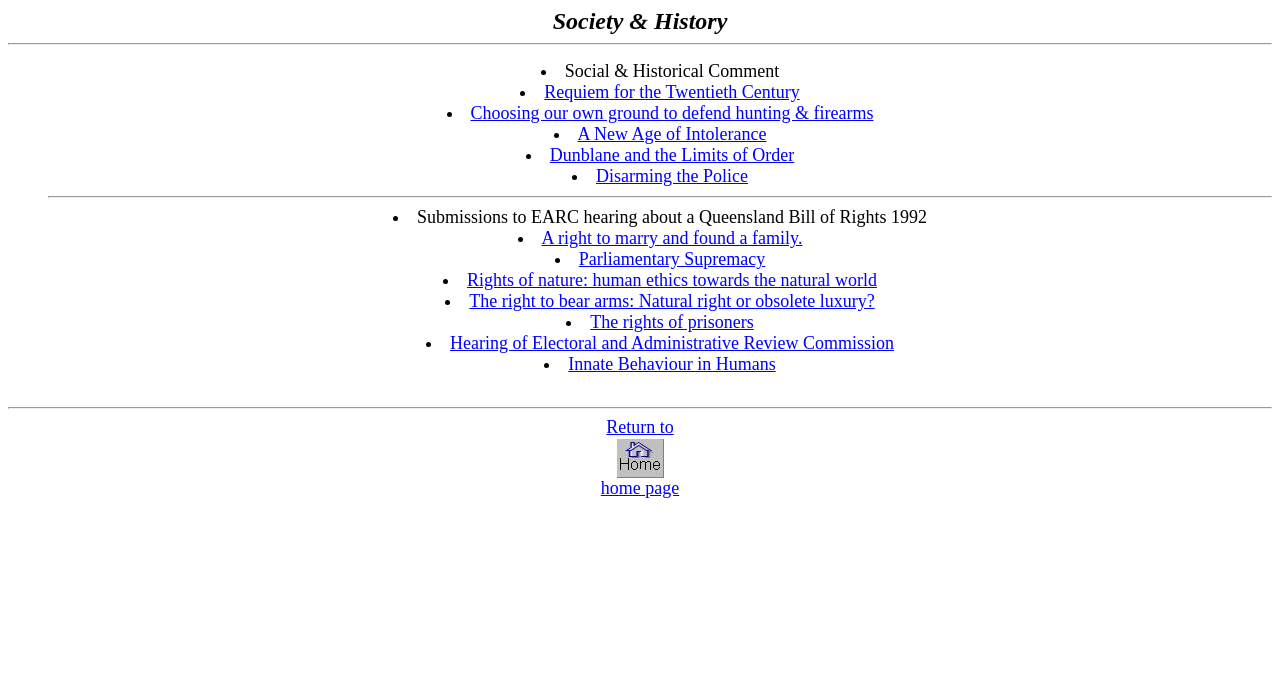Using the elements shown in the image, answer the question comprehensively: How many links are there in the first section?

The first section starts with the StaticText element 'Society & History' and ends with the separator element at coordinates [0.037, 0.288, 0.994, 0.291]. Within this section, there are 5 links, which can be identified by their element type 'link' and their corresponding text.